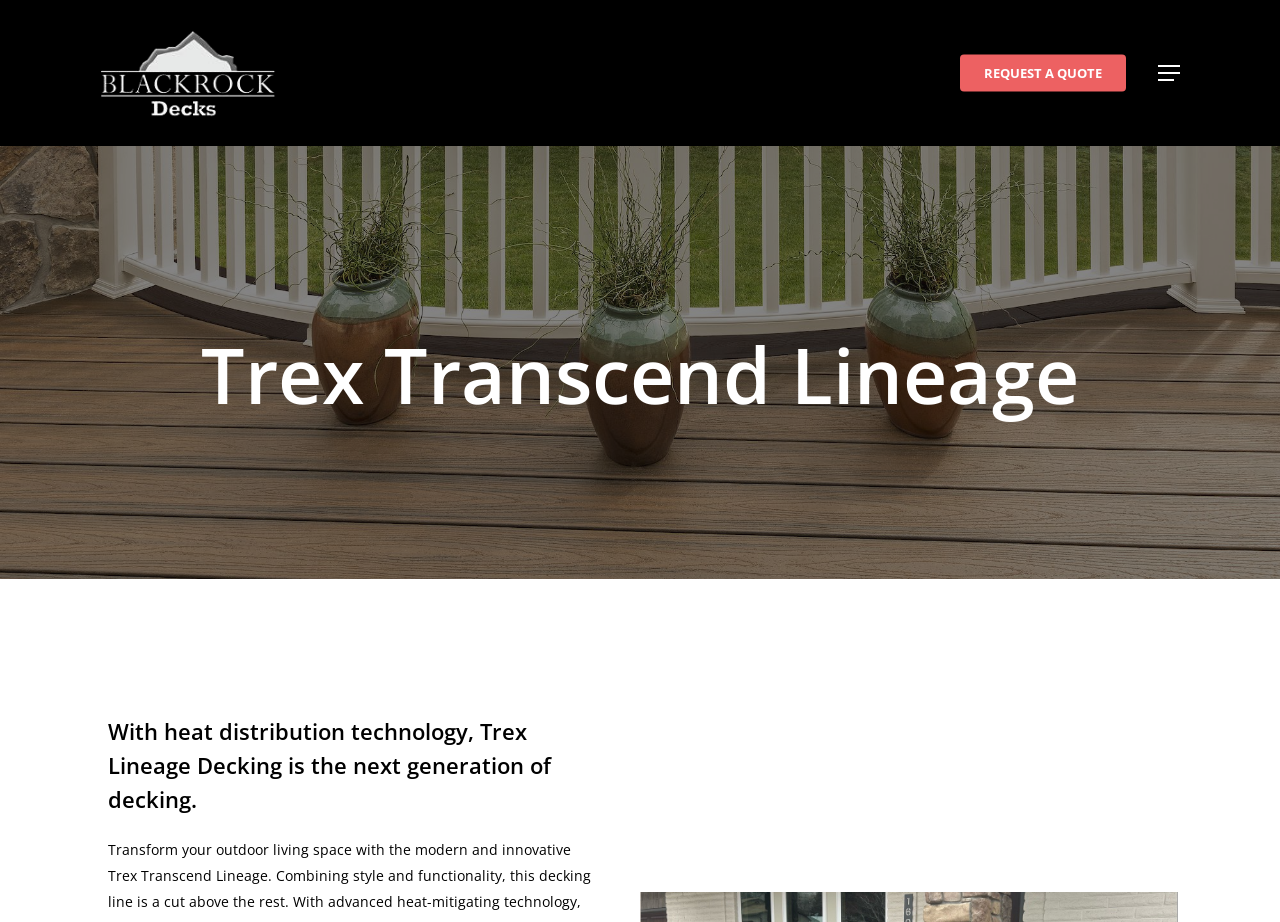Find the bounding box of the web element that fits this description: "alt="Blackrock Decks"".

[0.078, 0.03, 0.215, 0.128]